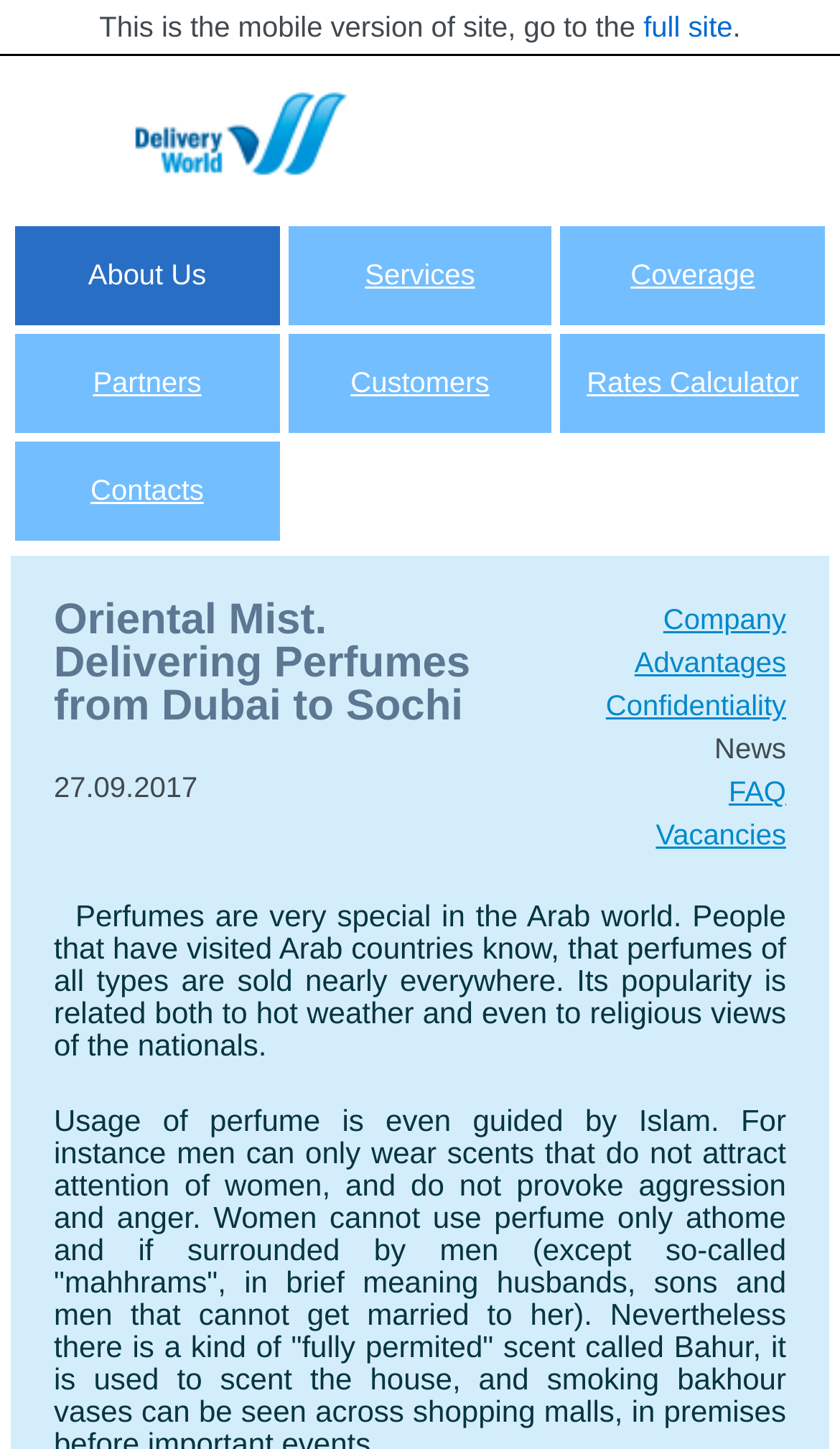Extract the bounding box coordinates of the UI element described by: "full site". The coordinates should include four float numbers ranging from 0 to 1, e.g., [left, top, right, bottom].

[0.766, 0.007, 0.872, 0.03]